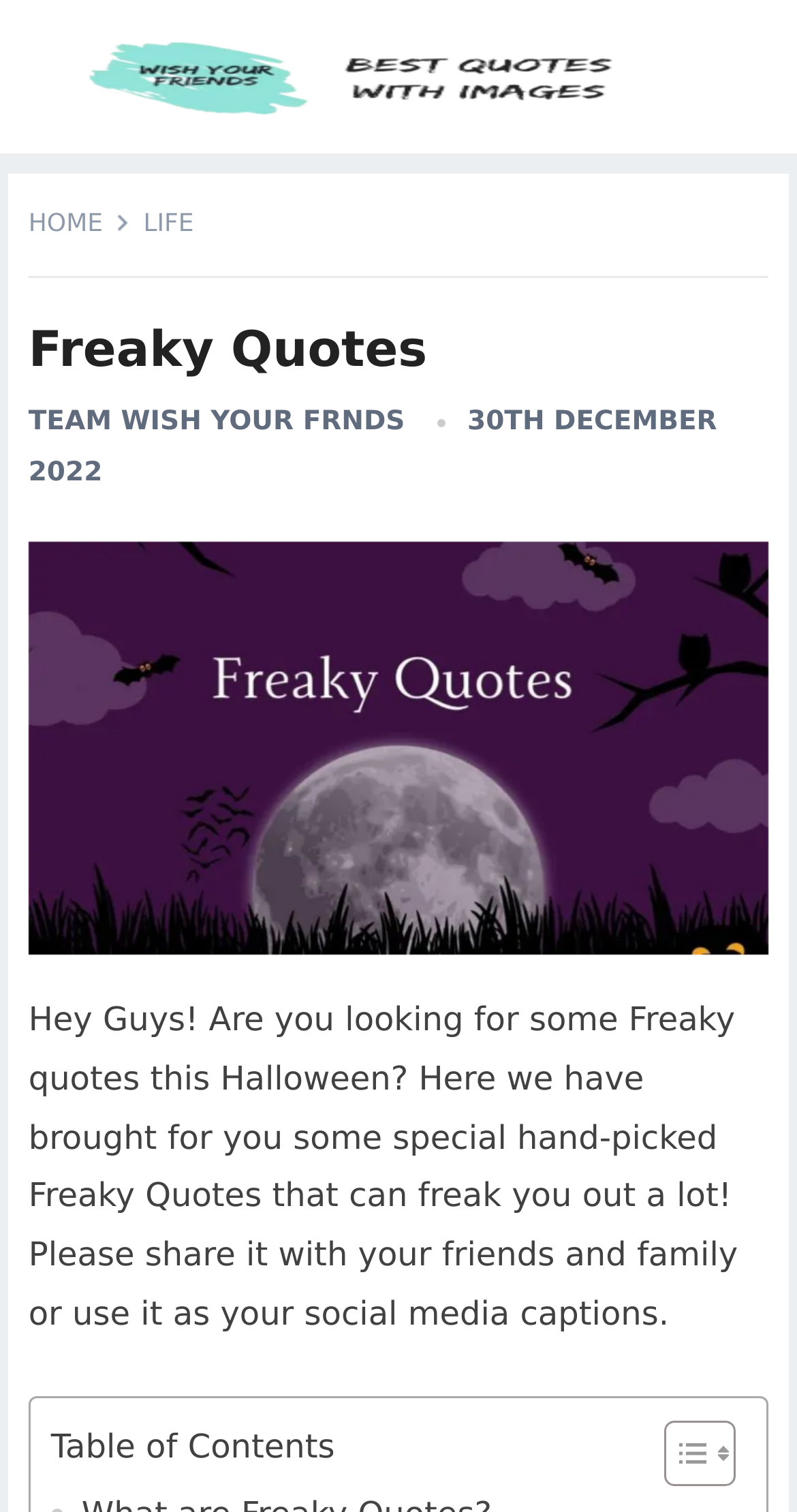What is the occasion mentioned in the webpage content?
Examine the screenshot and reply with a single word or phrase.

Halloween